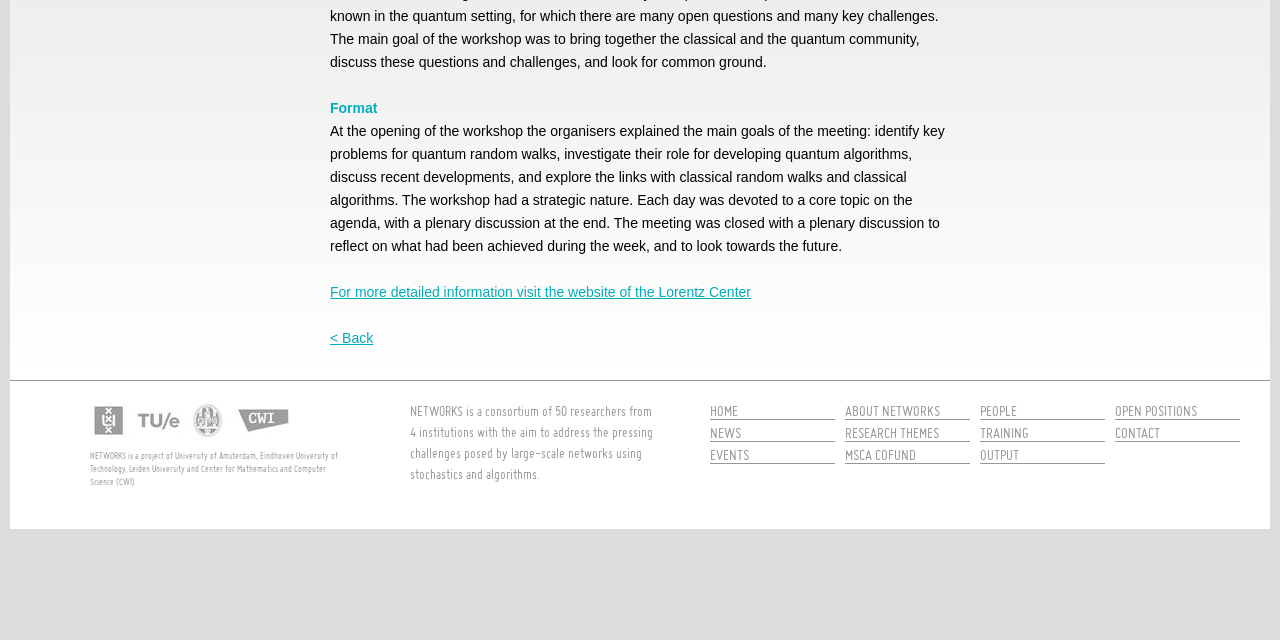Find the bounding box of the UI element described as follows: "www.LG25DG.com".

None